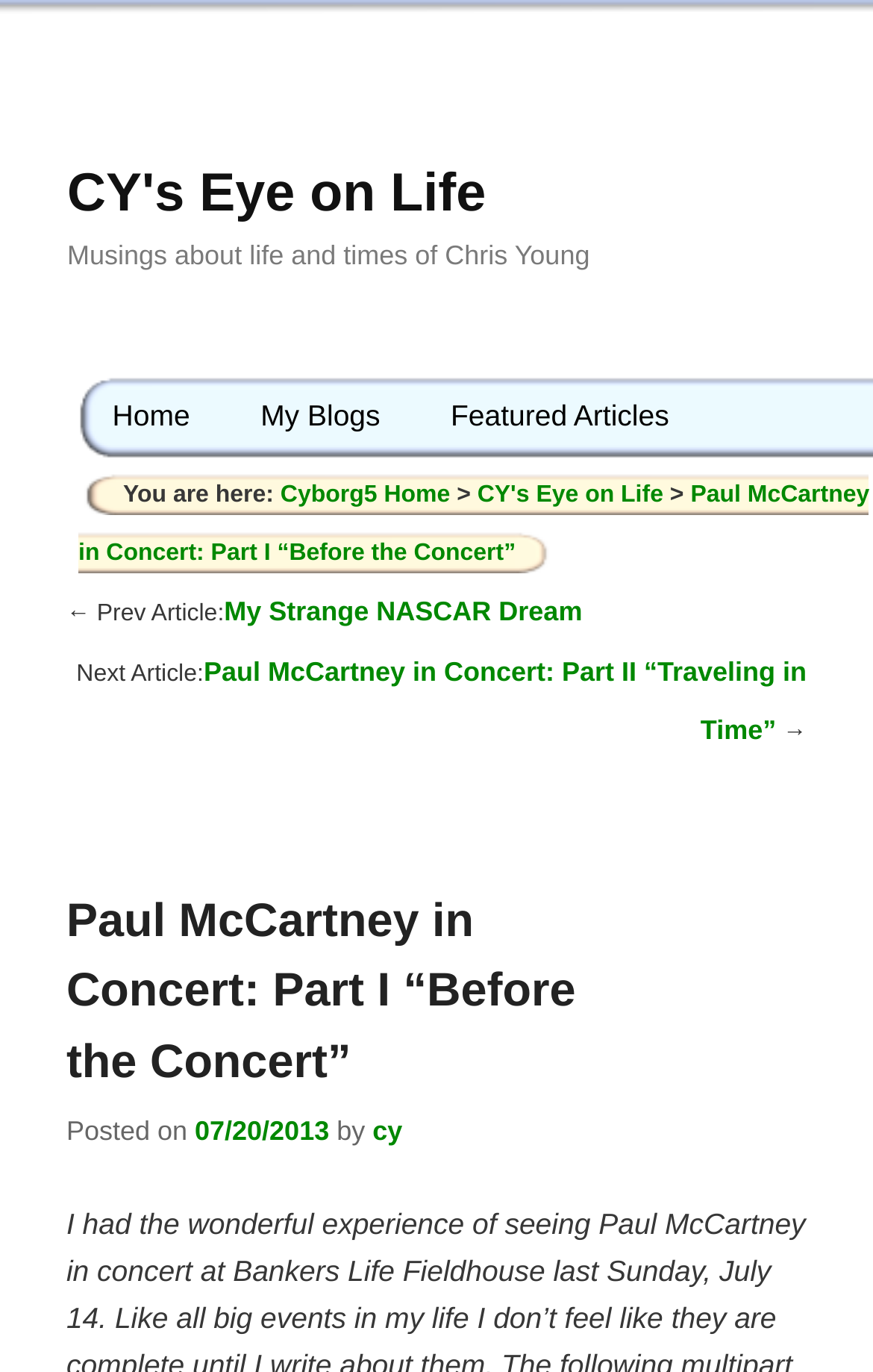Identify the bounding box coordinates of the area you need to click to perform the following instruction: "read featured articles".

[0.476, 0.275, 0.807, 0.332]